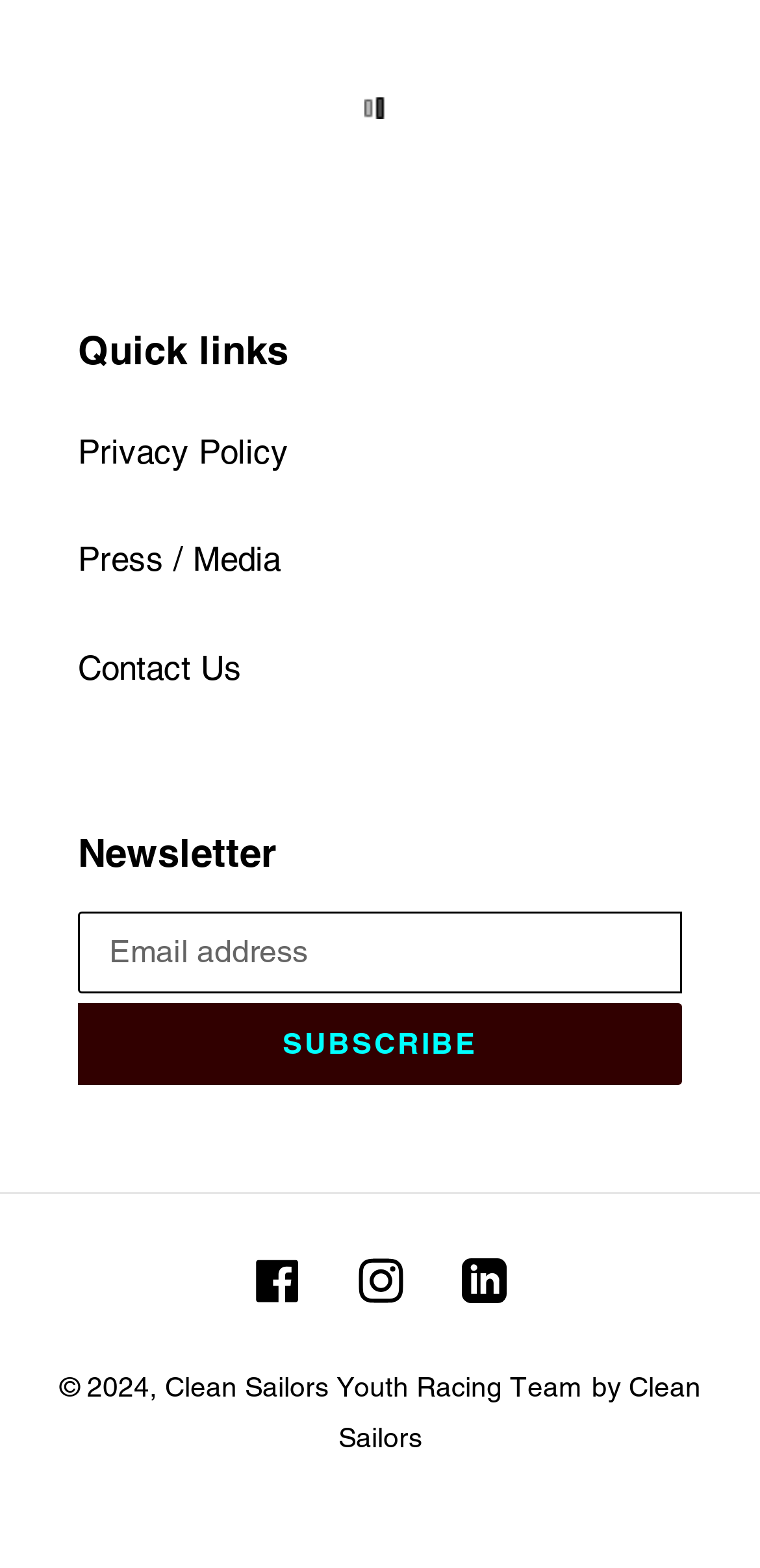Identify the bounding box coordinates of the clickable region to carry out the given instruction: "Read the article section".

None